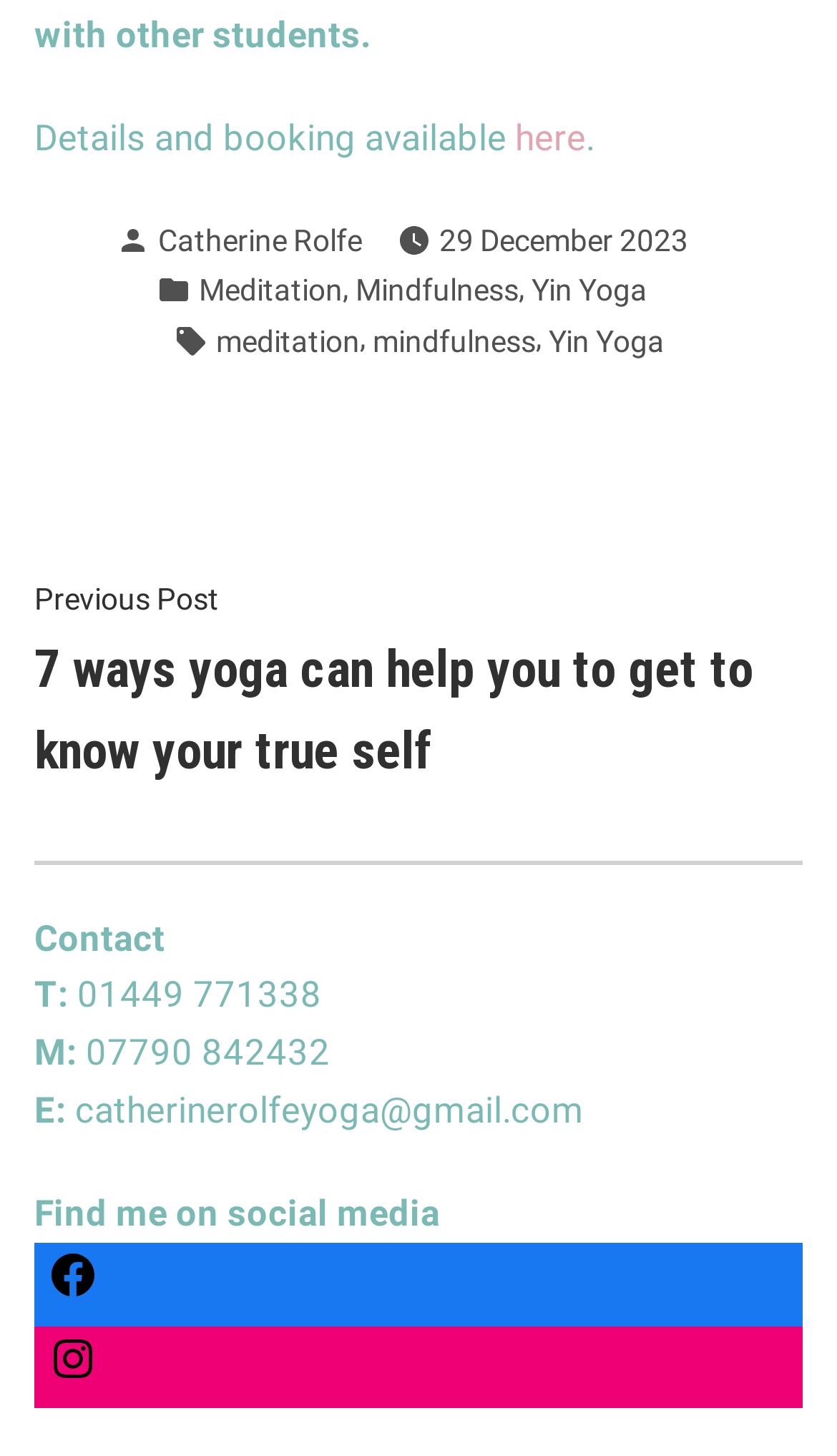What is the contact phone number?
From the screenshot, provide a brief answer in one word or phrase.

01449 771338